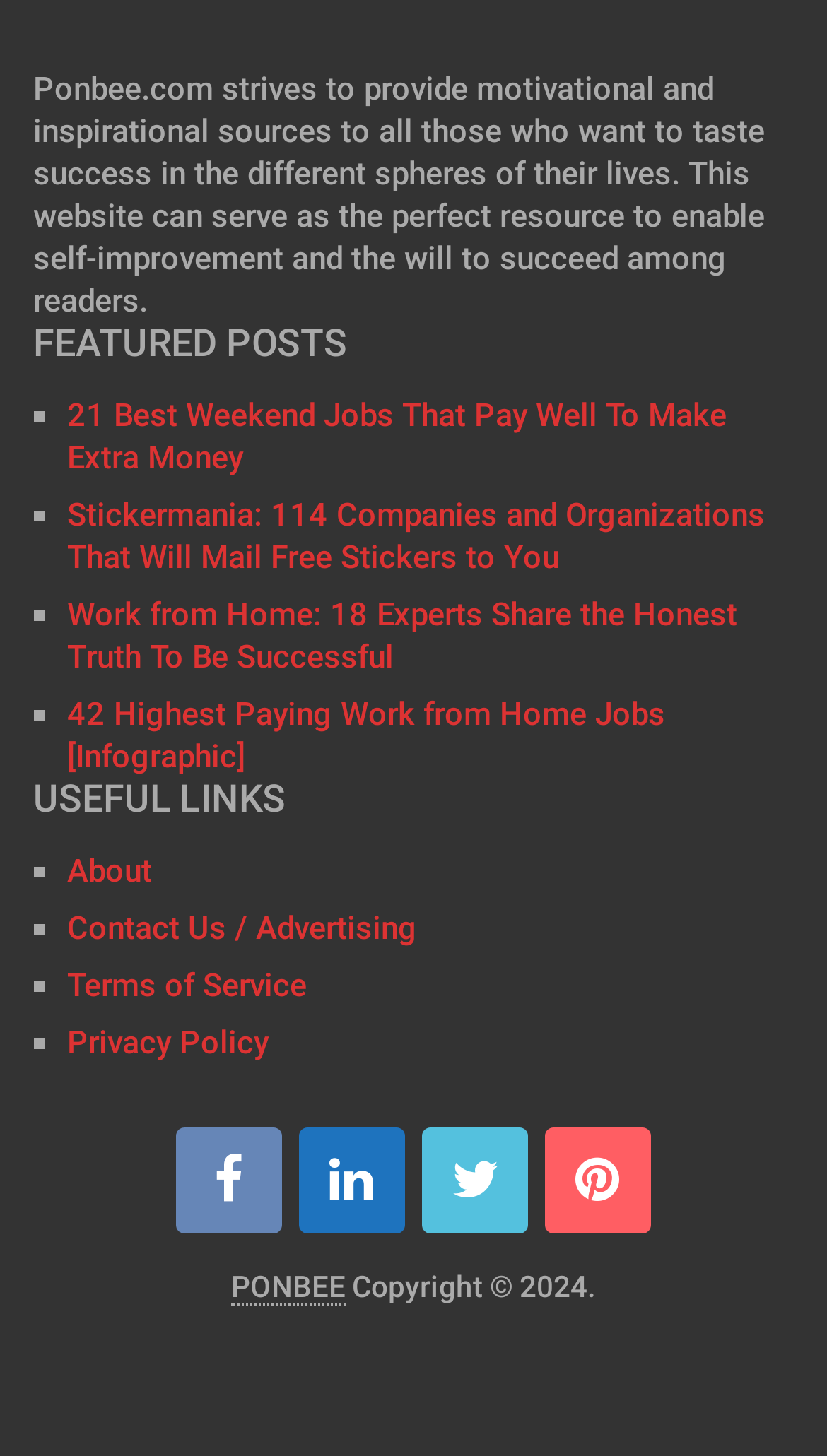Observe the image and answer the following question in detail: How many social media links are there?

There are 4 social media links at the bottom of the webpage, represented by icons '', '', '', and ''.